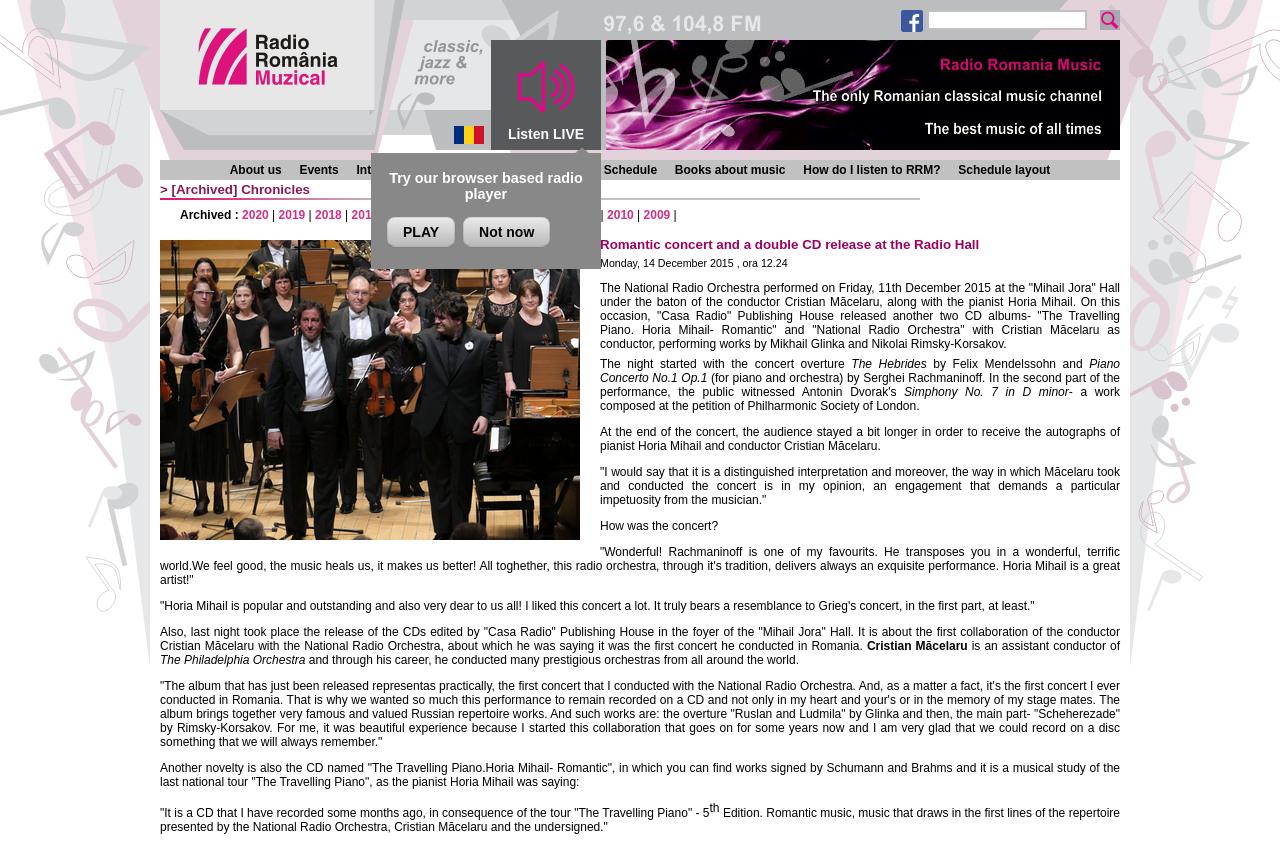Identify the bounding box coordinates of the region I need to click to complete this instruction: "Click the About us link".

[0.179, 0.189, 0.22, 0.206]